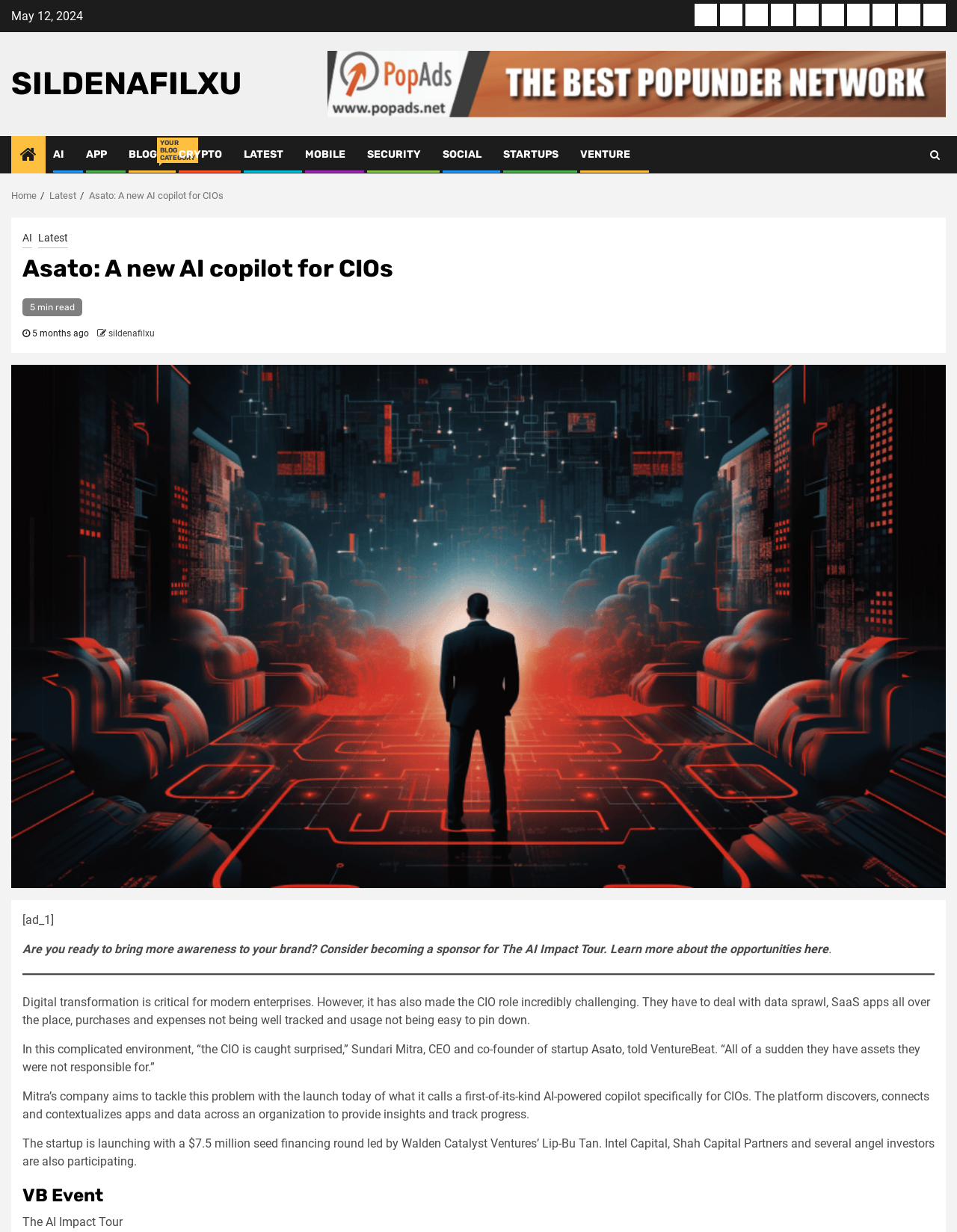How much is the seed financing round led by Walden Catalyst Ventures? Observe the screenshot and provide a one-word or short phrase answer.

$7.5 million